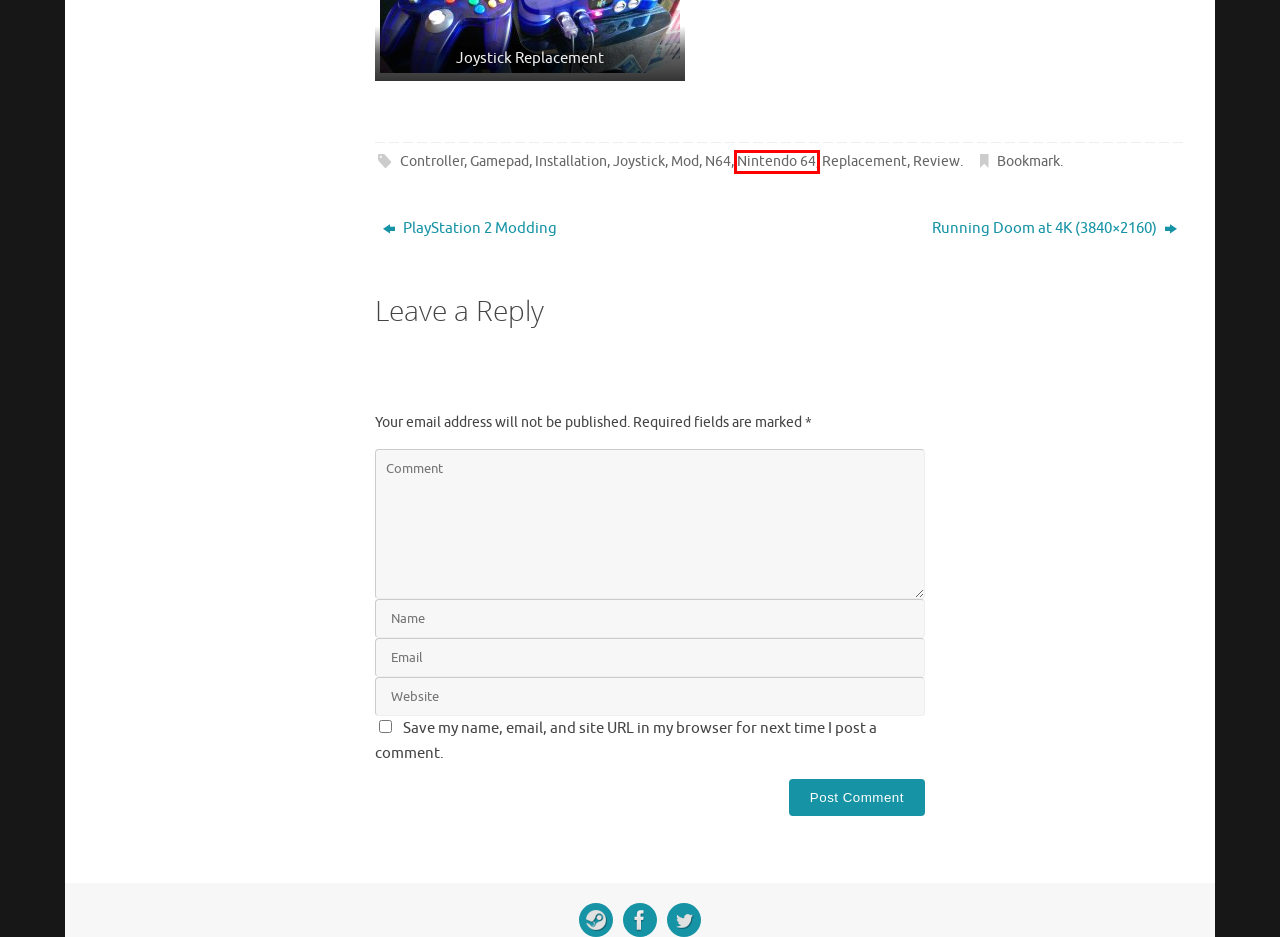Given a screenshot of a webpage with a red bounding box around an element, choose the most appropriate webpage description for the new page displayed after clicking the element within the bounding box. Here are the candidates:
A. Mod – Gaming-Zone.net
B. N64 – Gaming-Zone.net
C. PlayStation 2 Modding – Gaming-Zone.net
D. Nintendo 64 – Gaming-Zone.net
E. Controller – Gaming-Zone.net
F. Joystick – Gaming-Zone.net
G. Running Doom at 4K (3840×2160) – Gaming-Zone.net
H. Replacement – Gaming-Zone.net

D